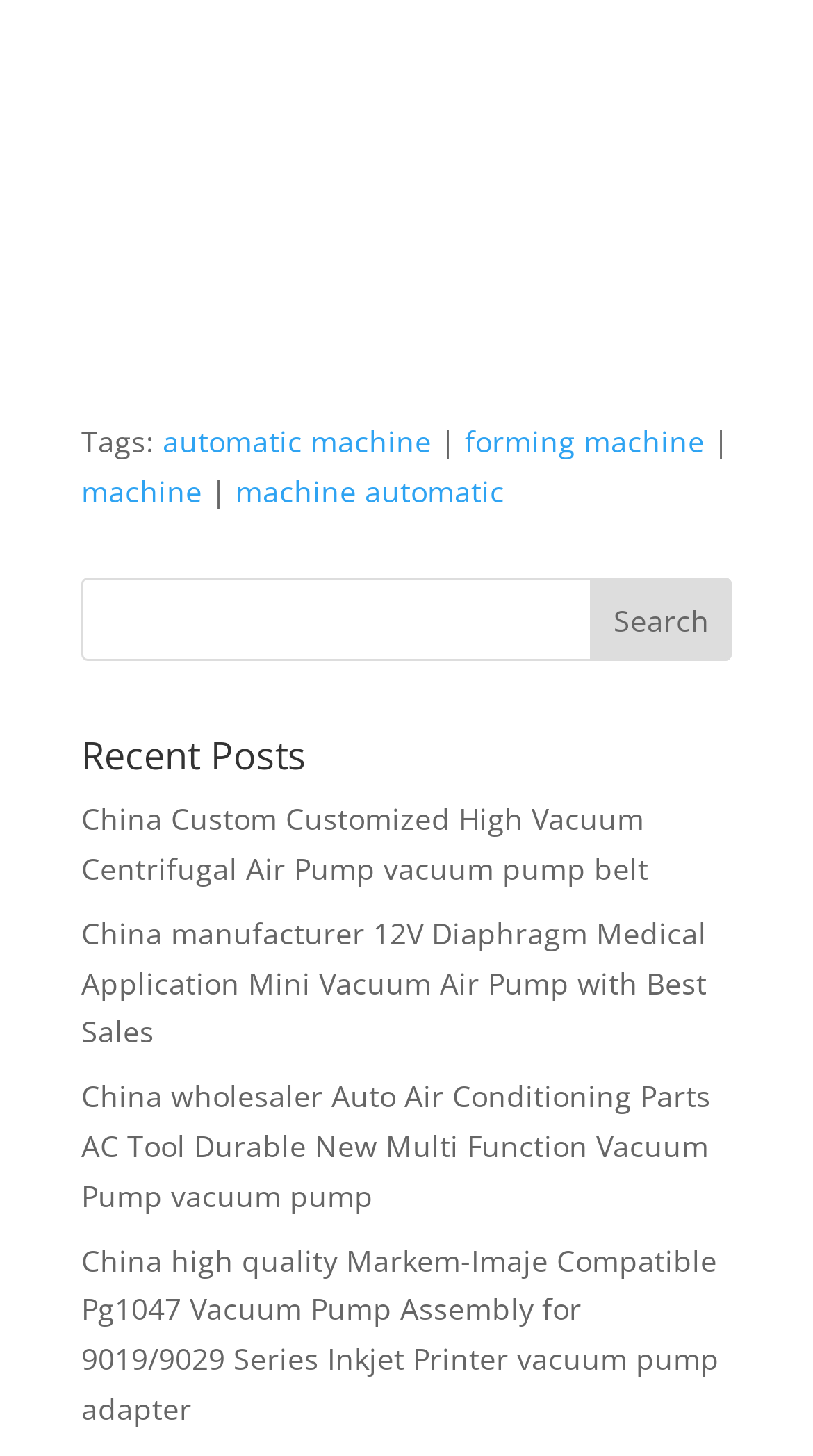Locate the bounding box coordinates of the clickable area to execute the instruction: "Search for automatic machine". Provide the coordinates as four float numbers between 0 and 1, represented as [left, top, right, bottom].

[0.2, 0.289, 0.531, 0.316]